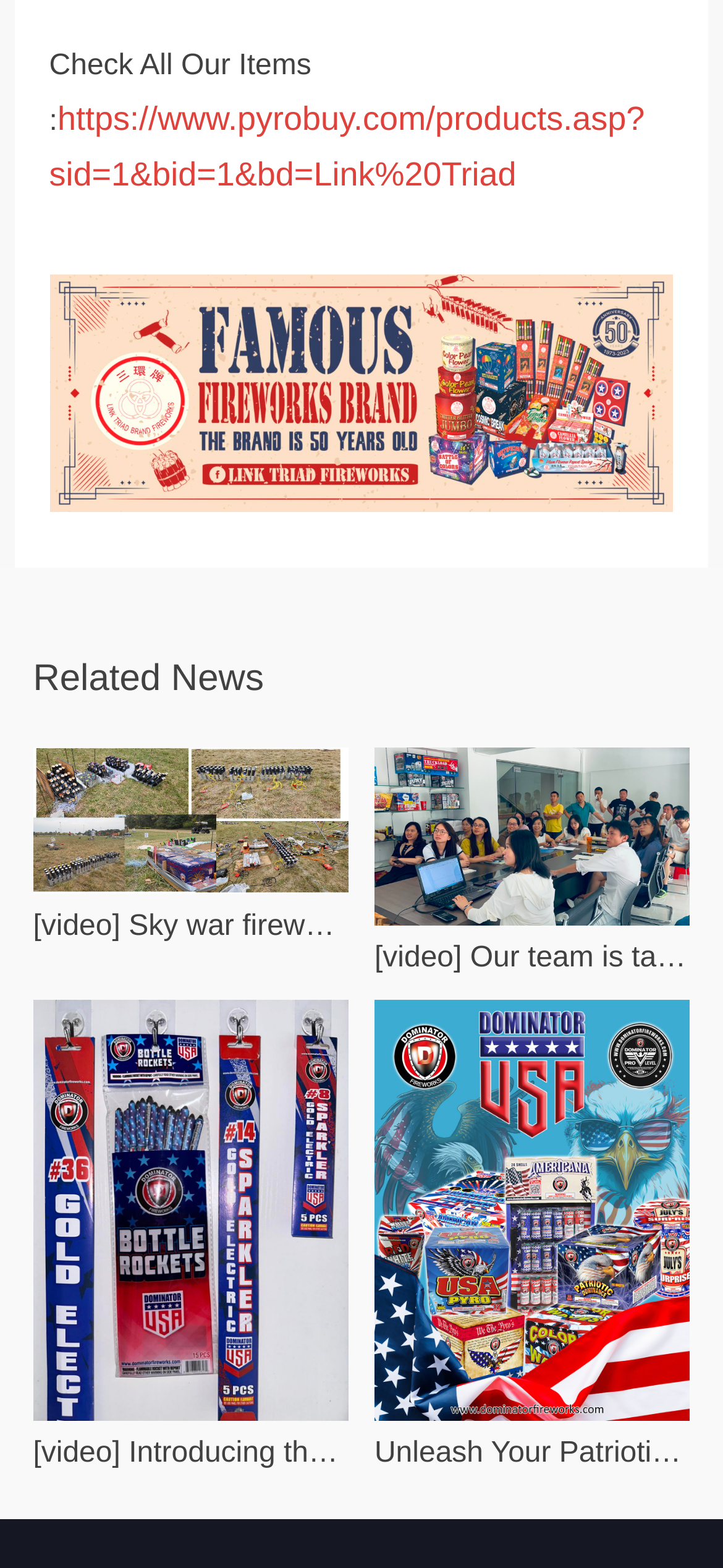Use a single word or phrase to respond to the question:
How many video links are on the page?

4